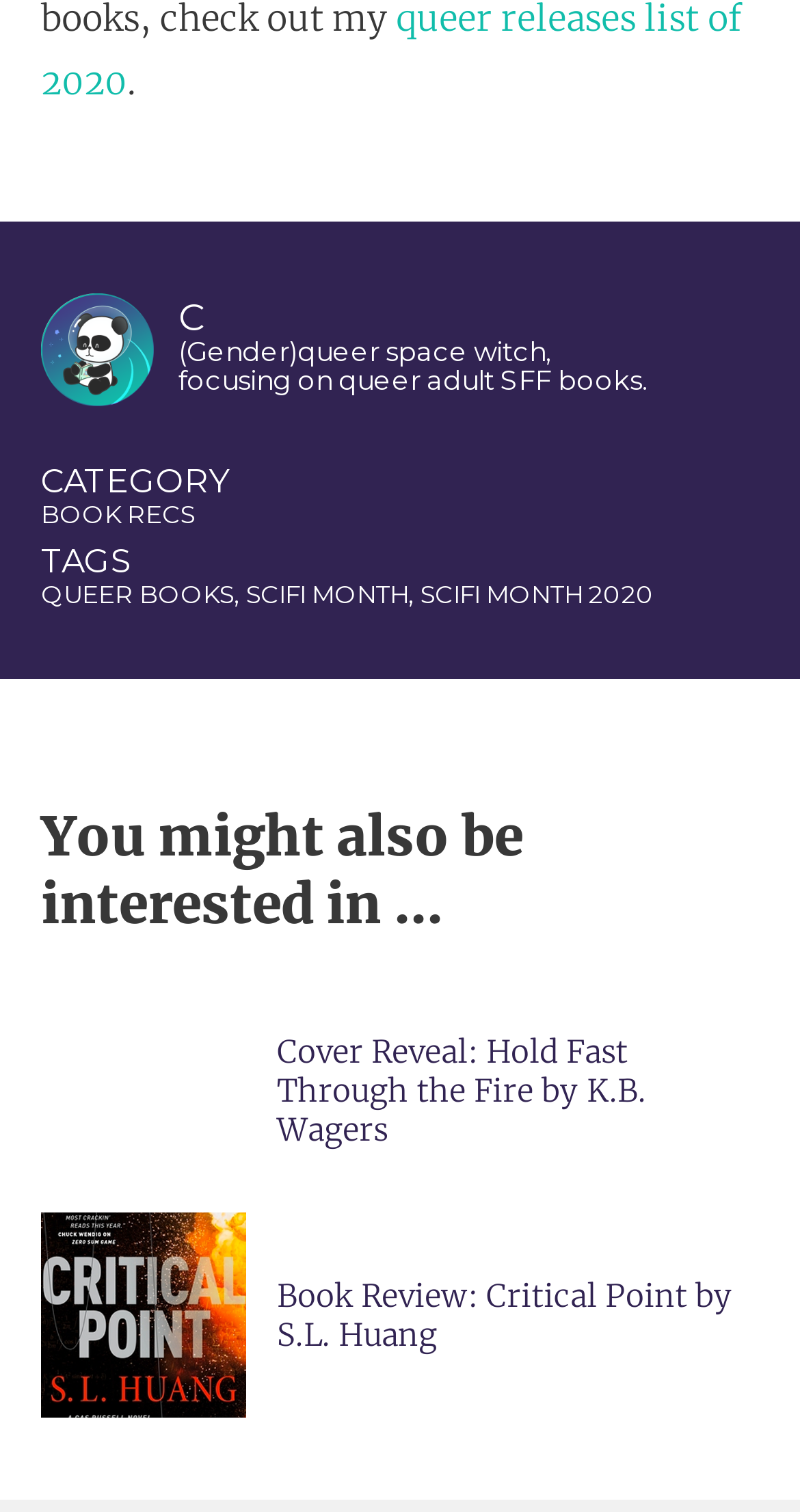Can you provide the bounding box coordinates for the element that should be clicked to implement the instruction: "Explore the 'C' category"?

[0.223, 0.196, 0.256, 0.226]